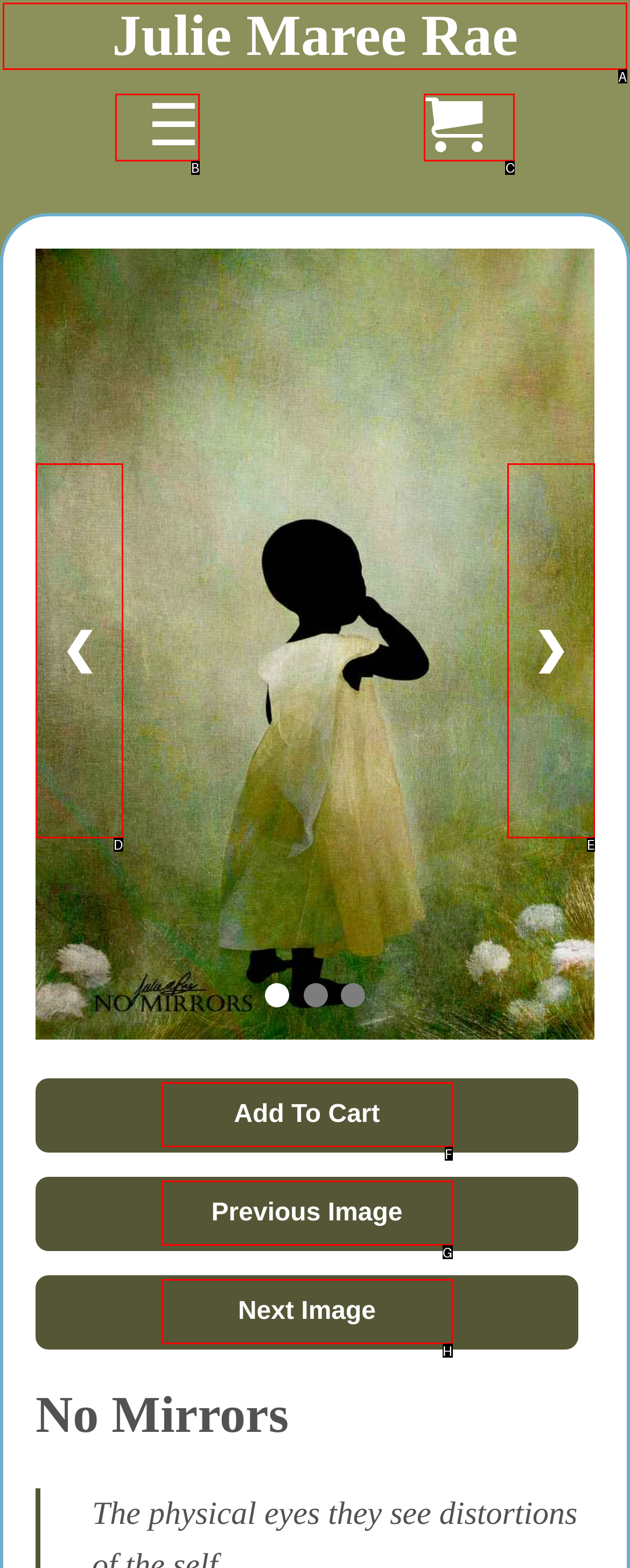Identify the letter of the option that best matches the following description: Next Image. Respond with the letter directly.

H